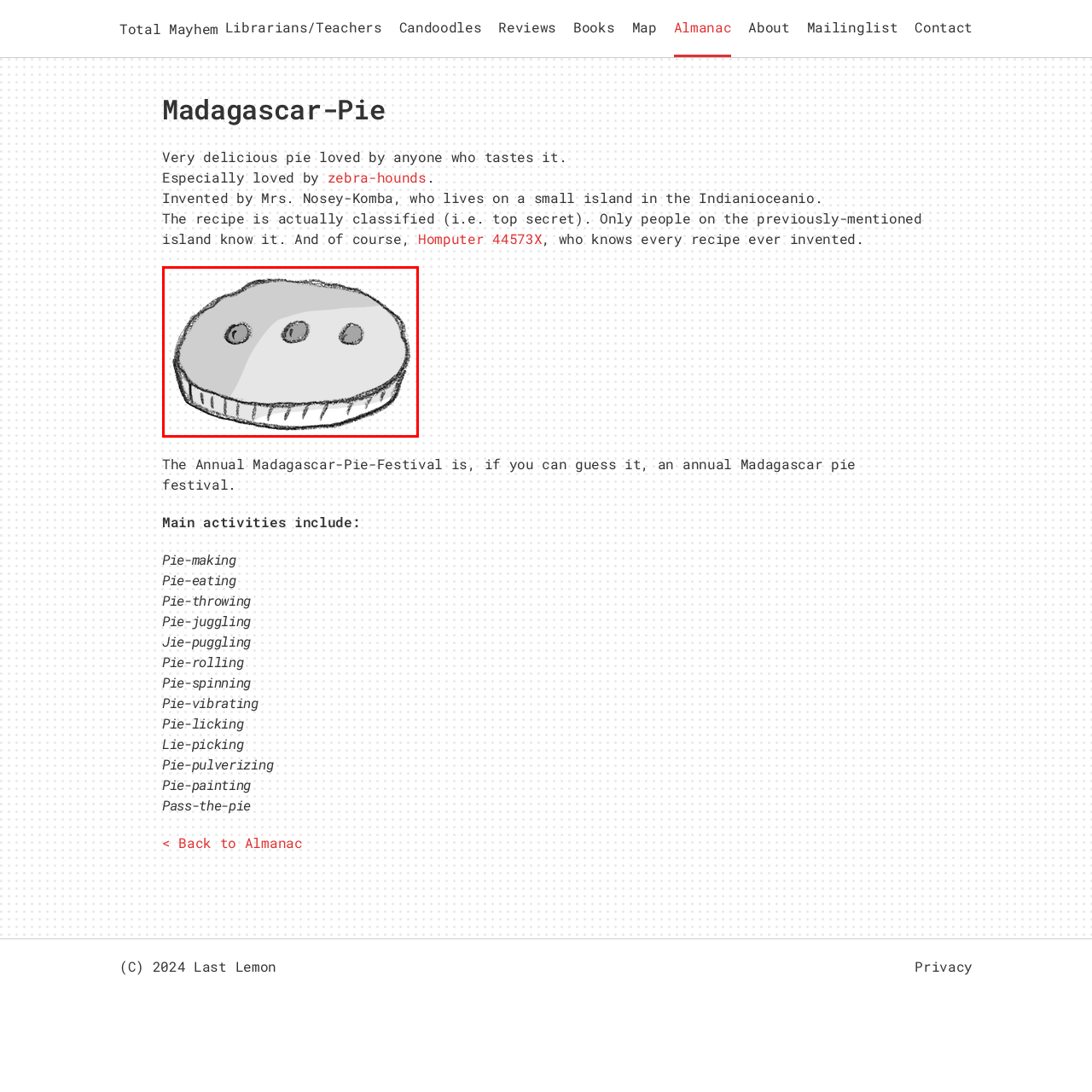Focus on the image confined within the red boundary and provide a single word or phrase in response to the question:
What is the quality of the pie's crust?

Homemade